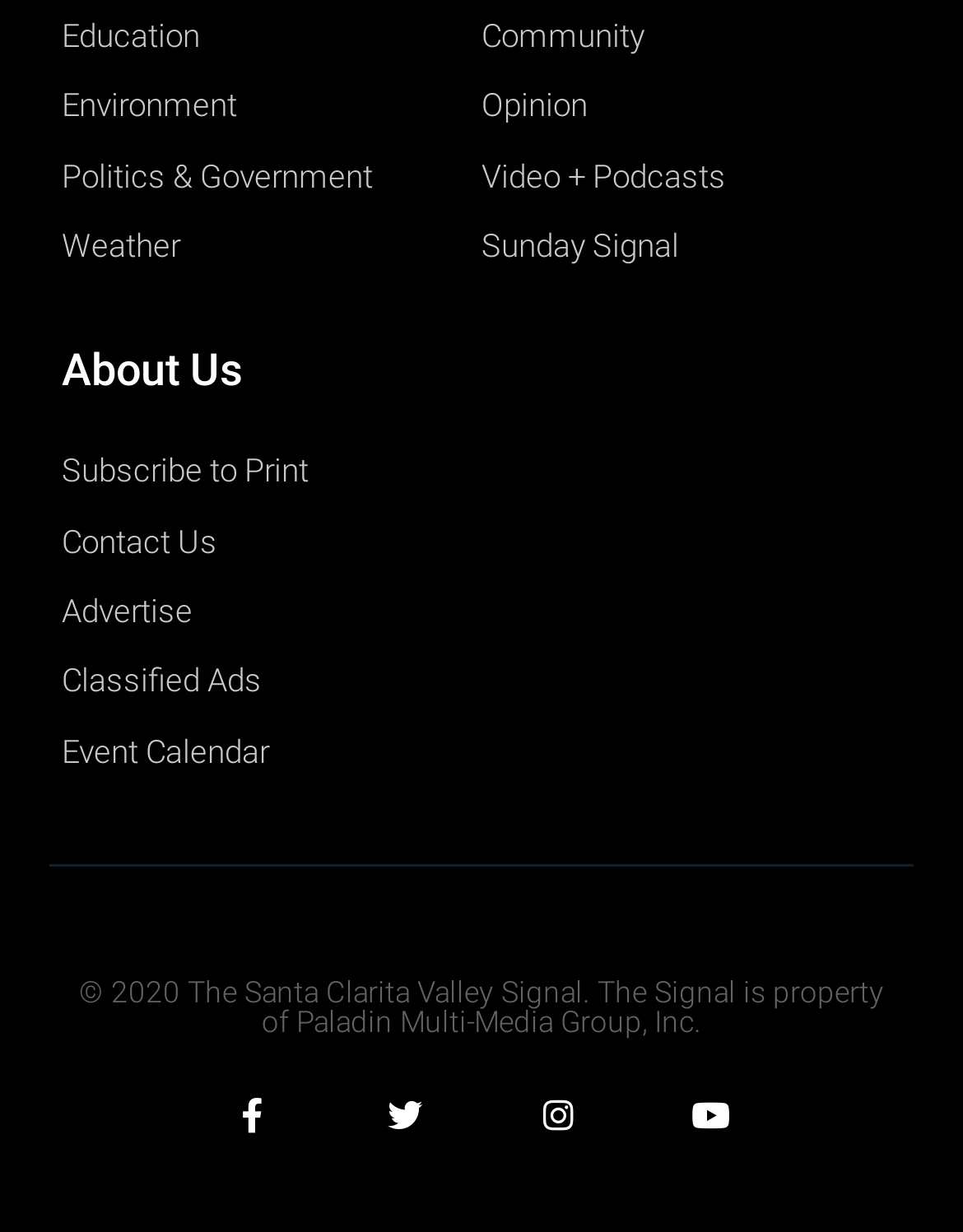Please locate the clickable area by providing the bounding box coordinates to follow this instruction: "Subscribe to Print".

[0.064, 0.359, 0.5, 0.406]